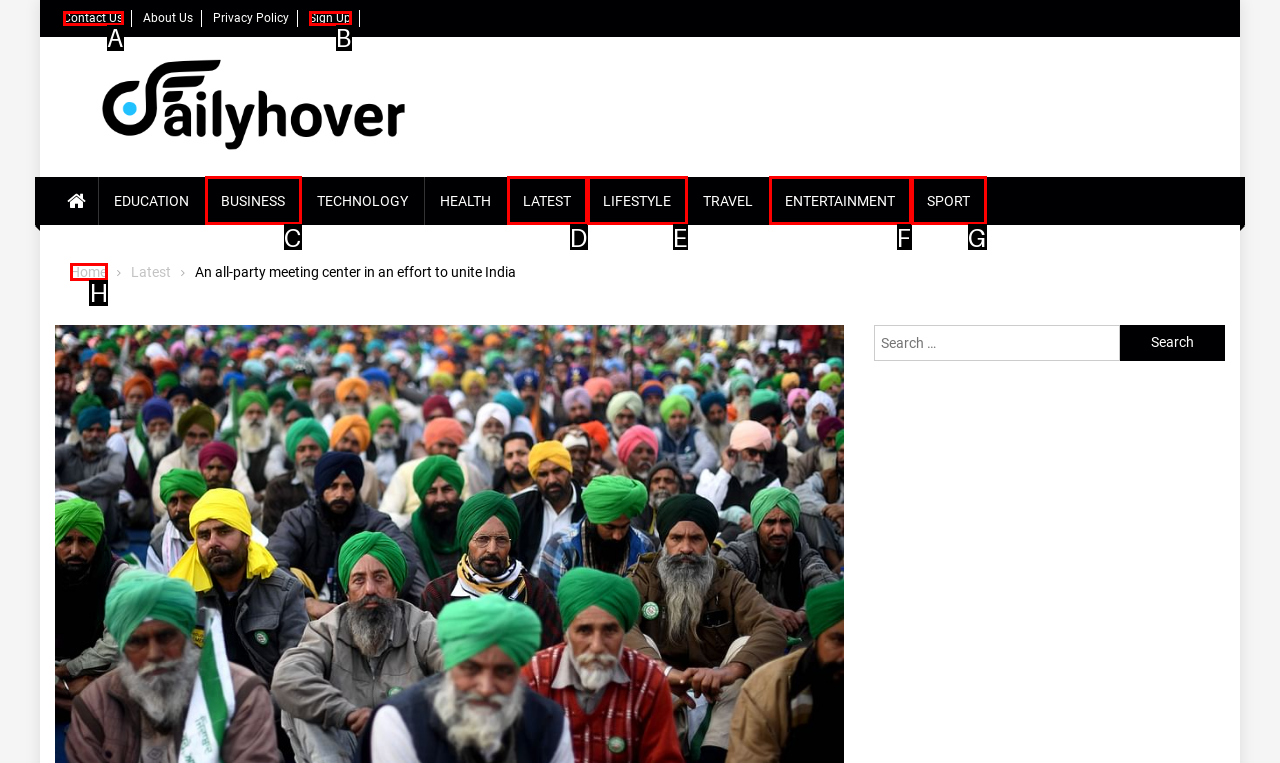From the given options, choose the one to complete the task: visit Home page
Indicate the letter of the correct option.

H